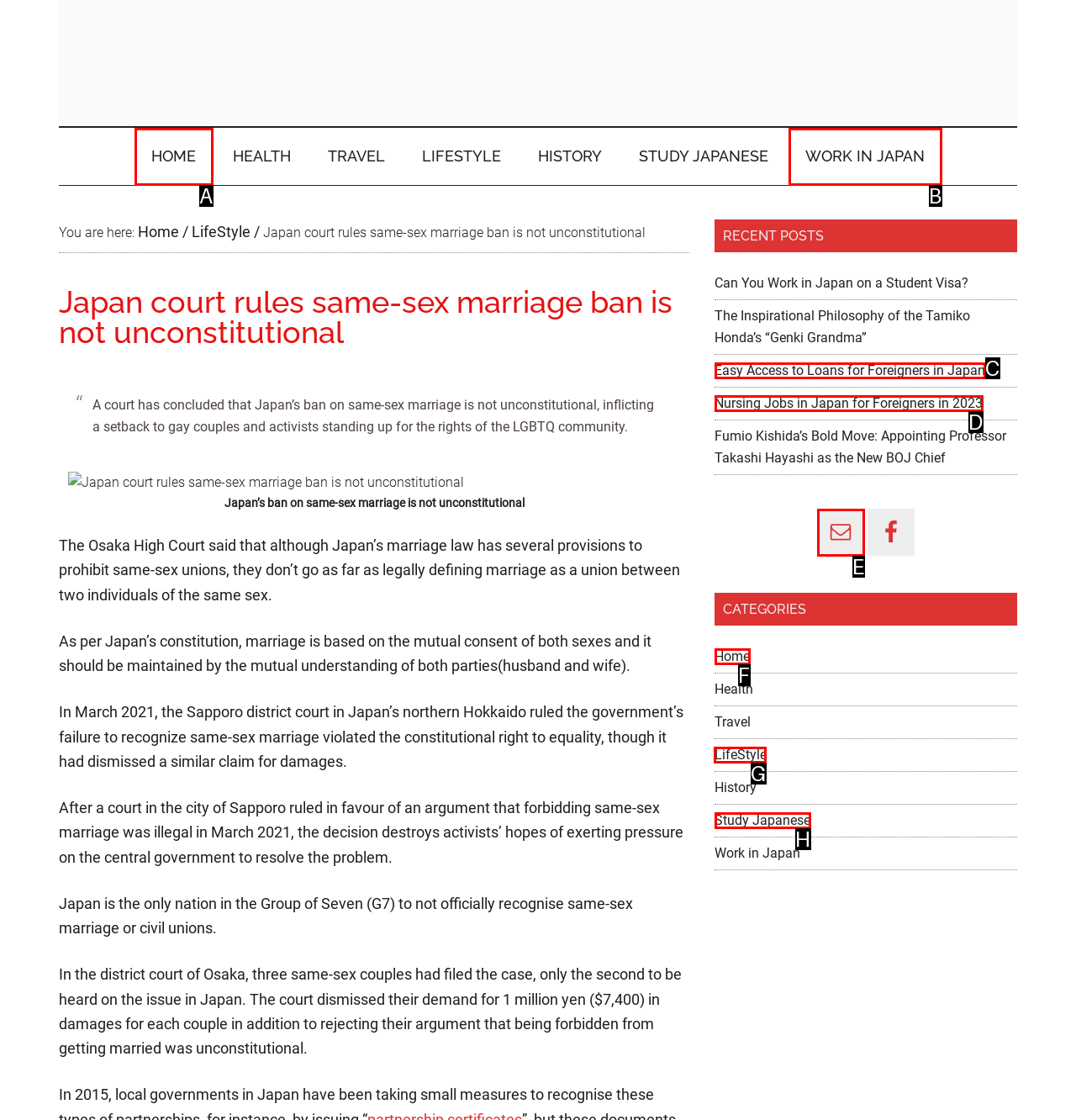Identify the letter of the correct UI element to fulfill the task: View the 'LIFESTYLE' category from the given options in the screenshot.

G